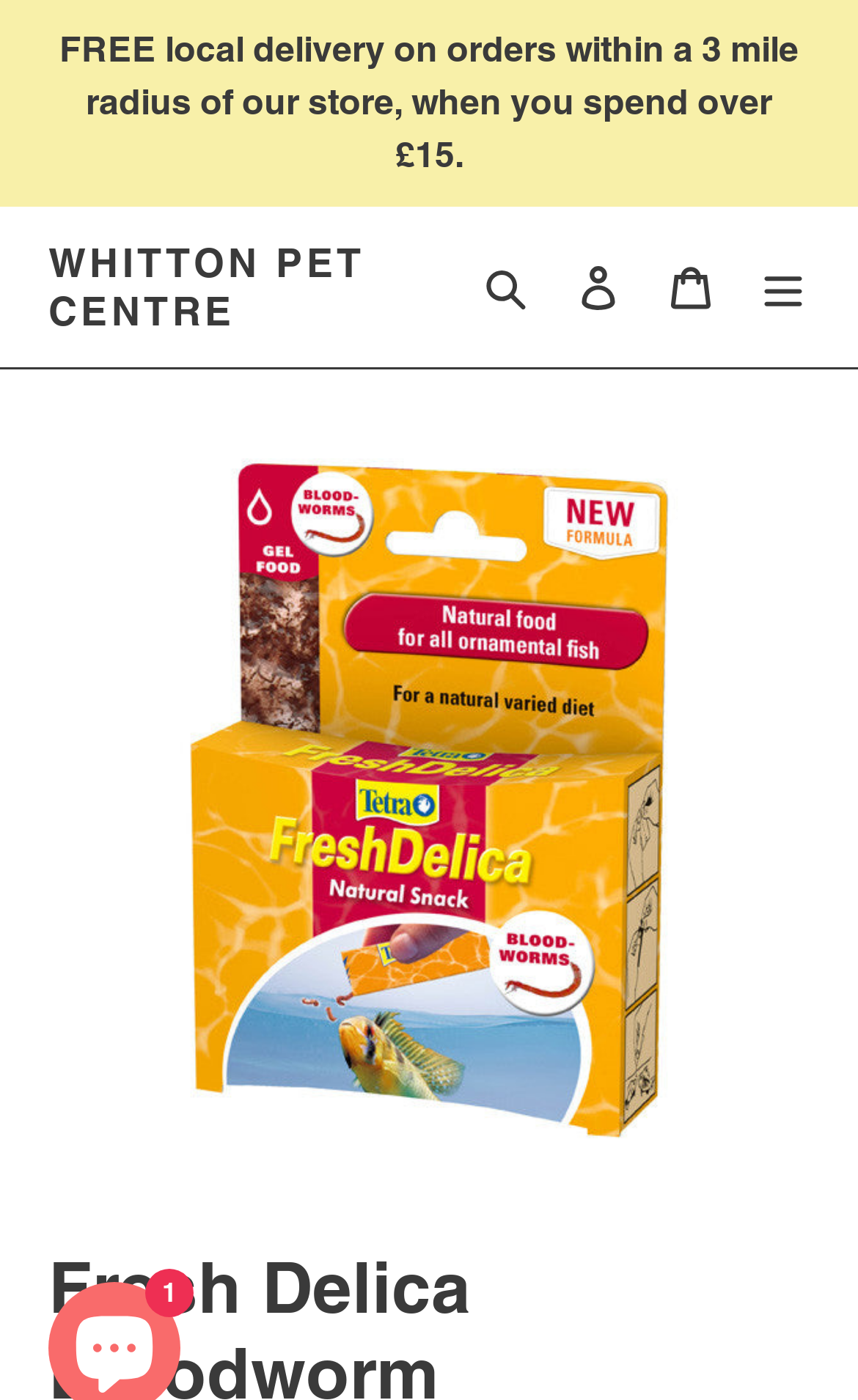Find the bounding box coordinates for the element described here: "Log in".

[0.644, 0.172, 0.751, 0.238]